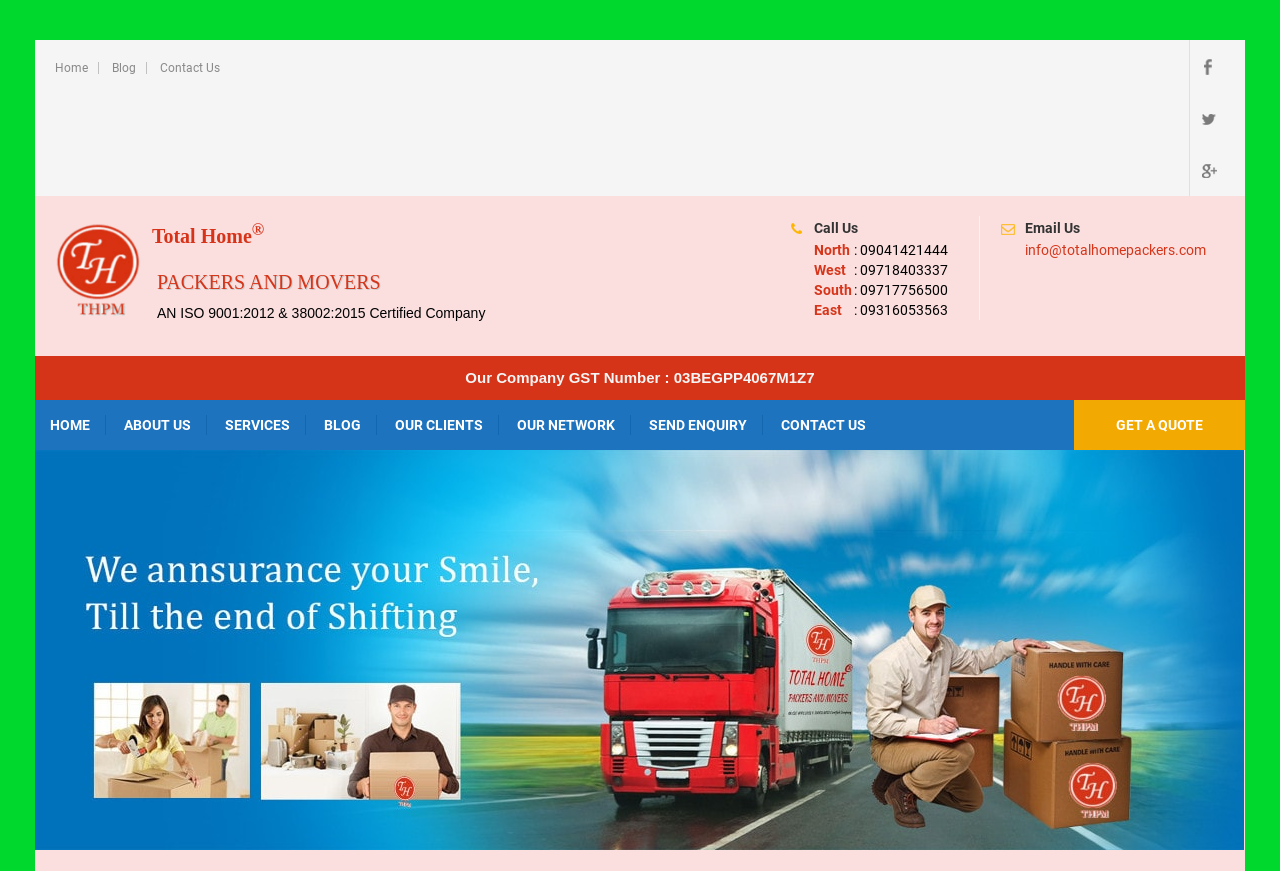Please find the bounding box coordinates of the clickable region needed to complete the following instruction: "Follow Total Home on Facebook". The bounding box coordinates must consist of four float numbers between 0 and 1, i.e., [left, top, right, bottom].

[0.929, 0.046, 0.957, 0.106]